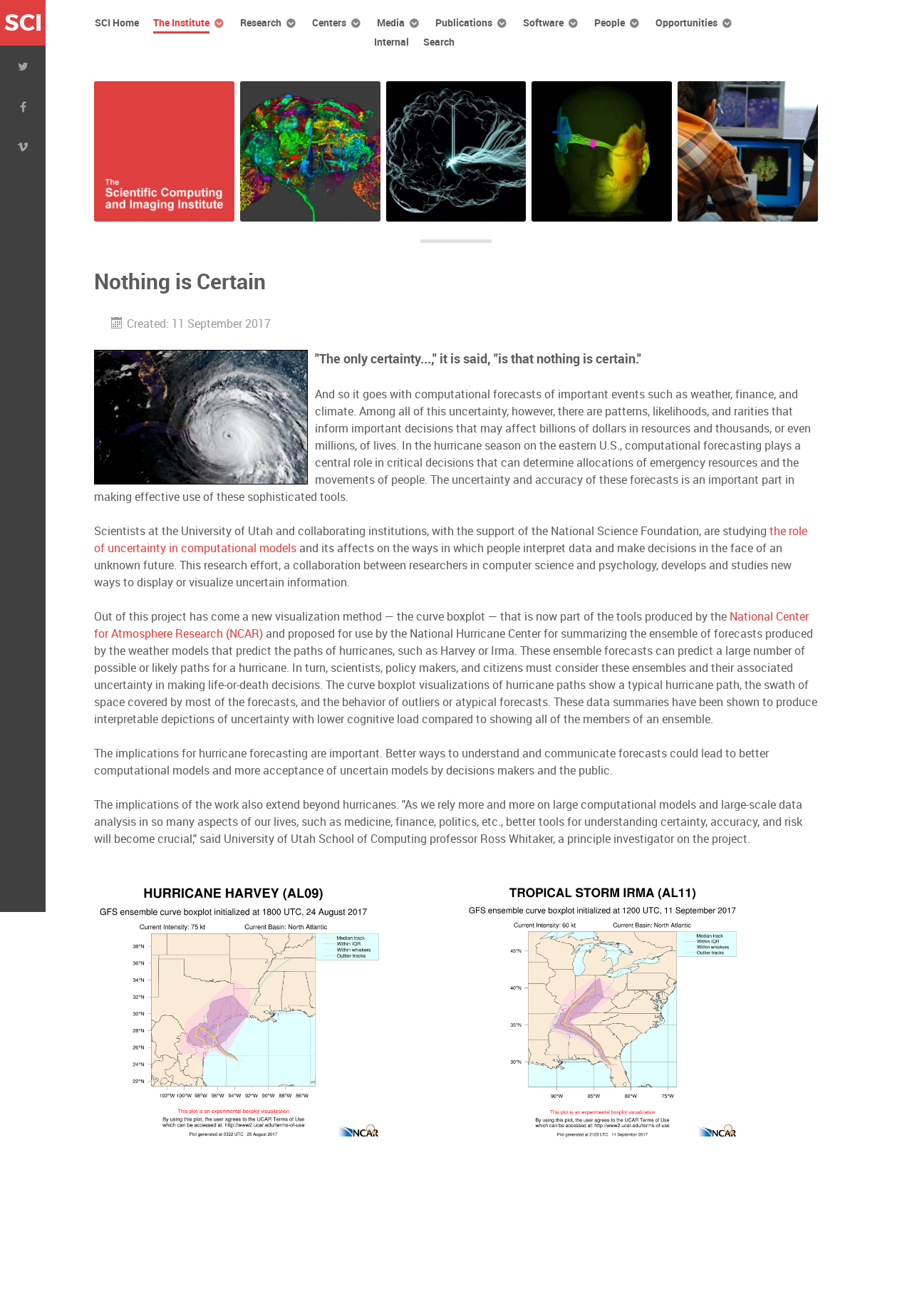What is the name of the professor involved in the project?
Please look at the screenshot and answer in one word or a short phrase.

Ross Whitaker